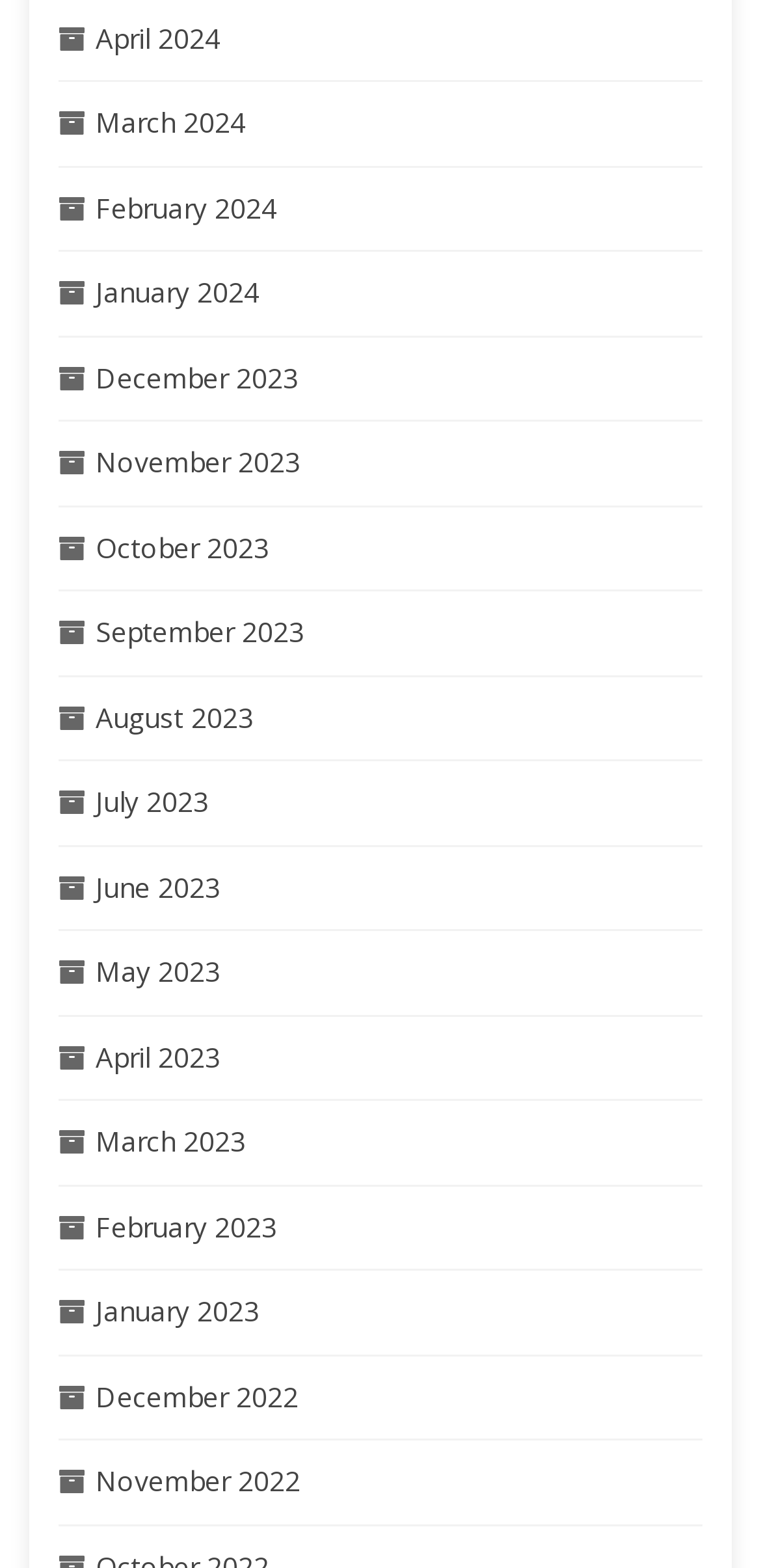Provide the bounding box coordinates of the HTML element this sentence describes: "March 2023".

[0.126, 0.716, 0.323, 0.739]